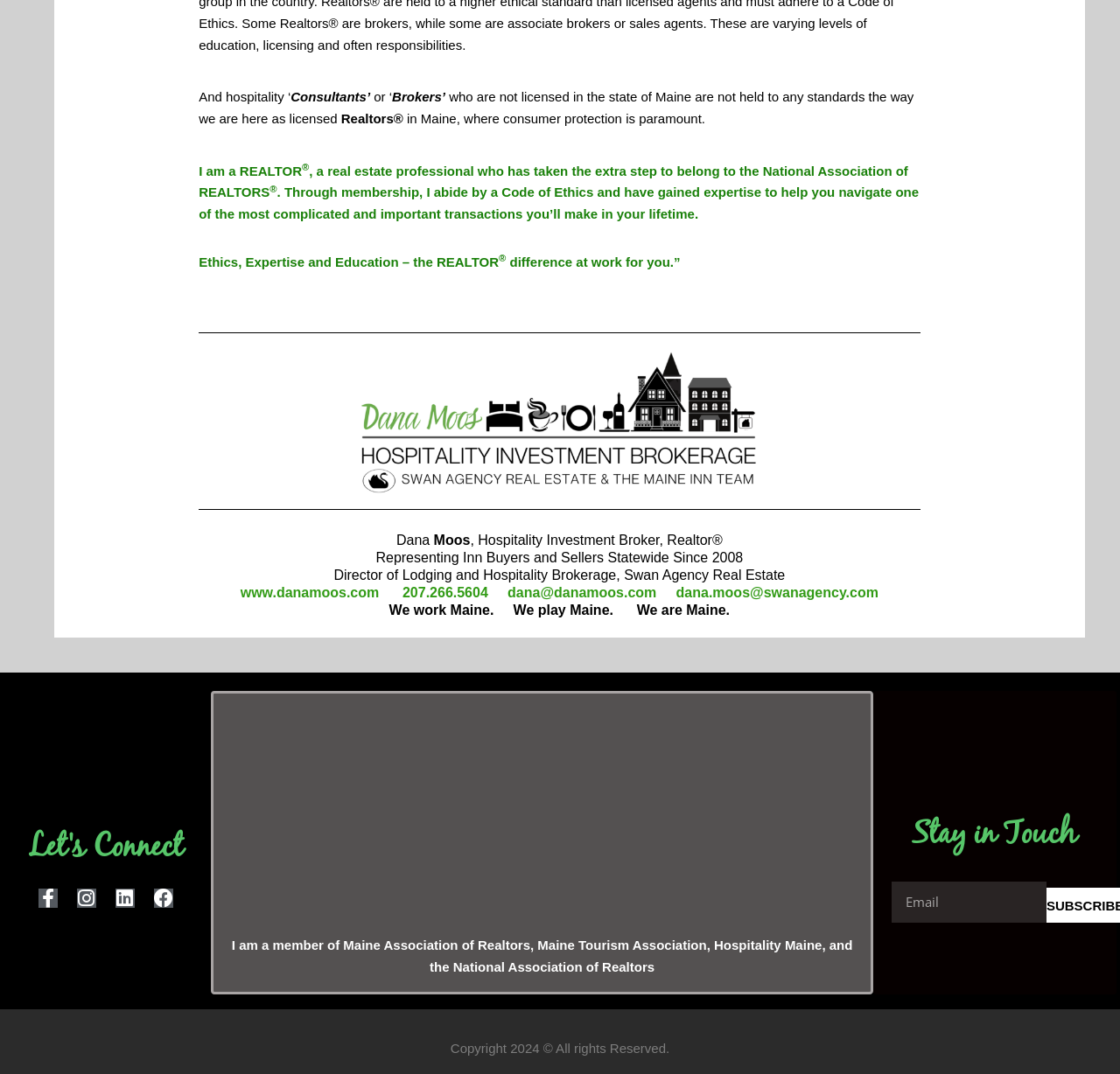What is the profession of Dana Moos?
Refer to the image and give a detailed response to the question.

Based on the heading element, 'Dana Moos, Hospitality Investment Broker, Realtor® Representing Inn Buyers and Sellers Statewide Since 2008 Director of Lodging and Hospitality Brokerage, Swan Agency Real Estate', it is clear that Dana Moos is a Hospitality Investment Broker and a Realtor.